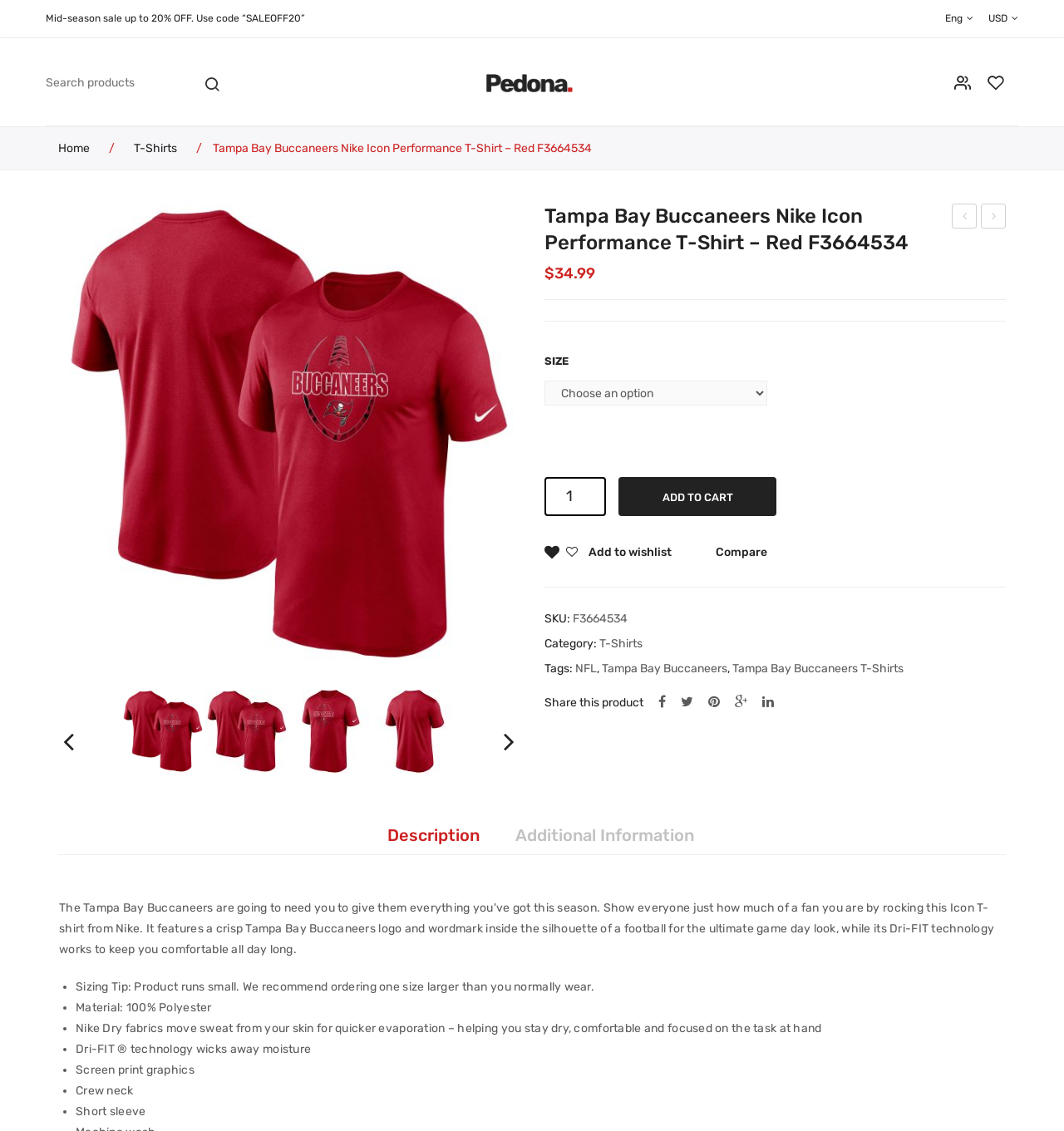What is the recommended action for sizing of the Tampa Bay Buccaneers Nike Icon Performance T-Shirt?
Deliver a detailed and extensive answer to the question.

The recommended action for sizing of the Tampa Bay Buccaneers Nike Icon Performance T-Shirt can be found in the product description section, where it is mentioned as a 'Sizing Tip' that the product runs small and it is recommended to order one size larger than normally worn.